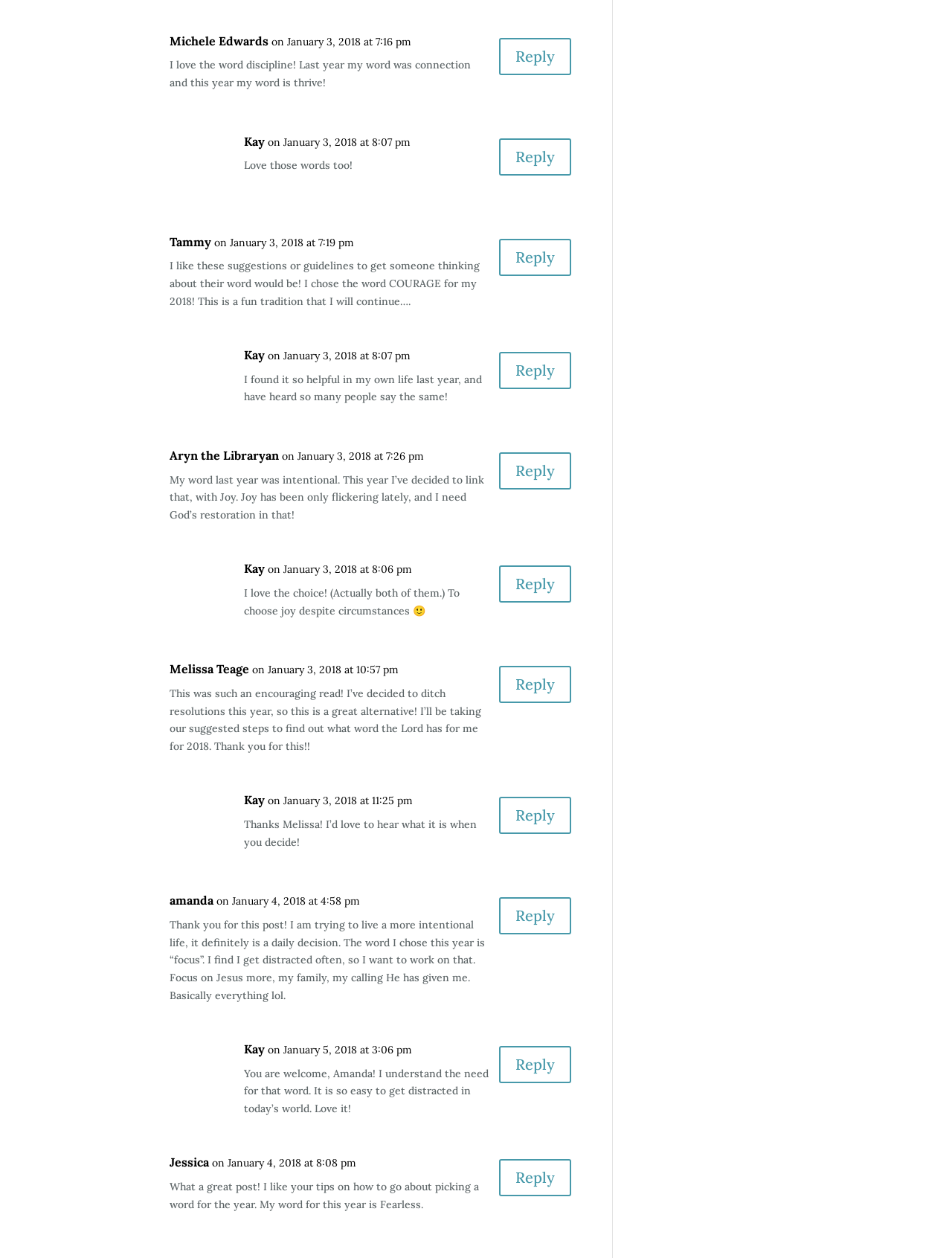What is the name of the first commenter?
Based on the visual, give a brief answer using one word or a short phrase.

Michele Edwards